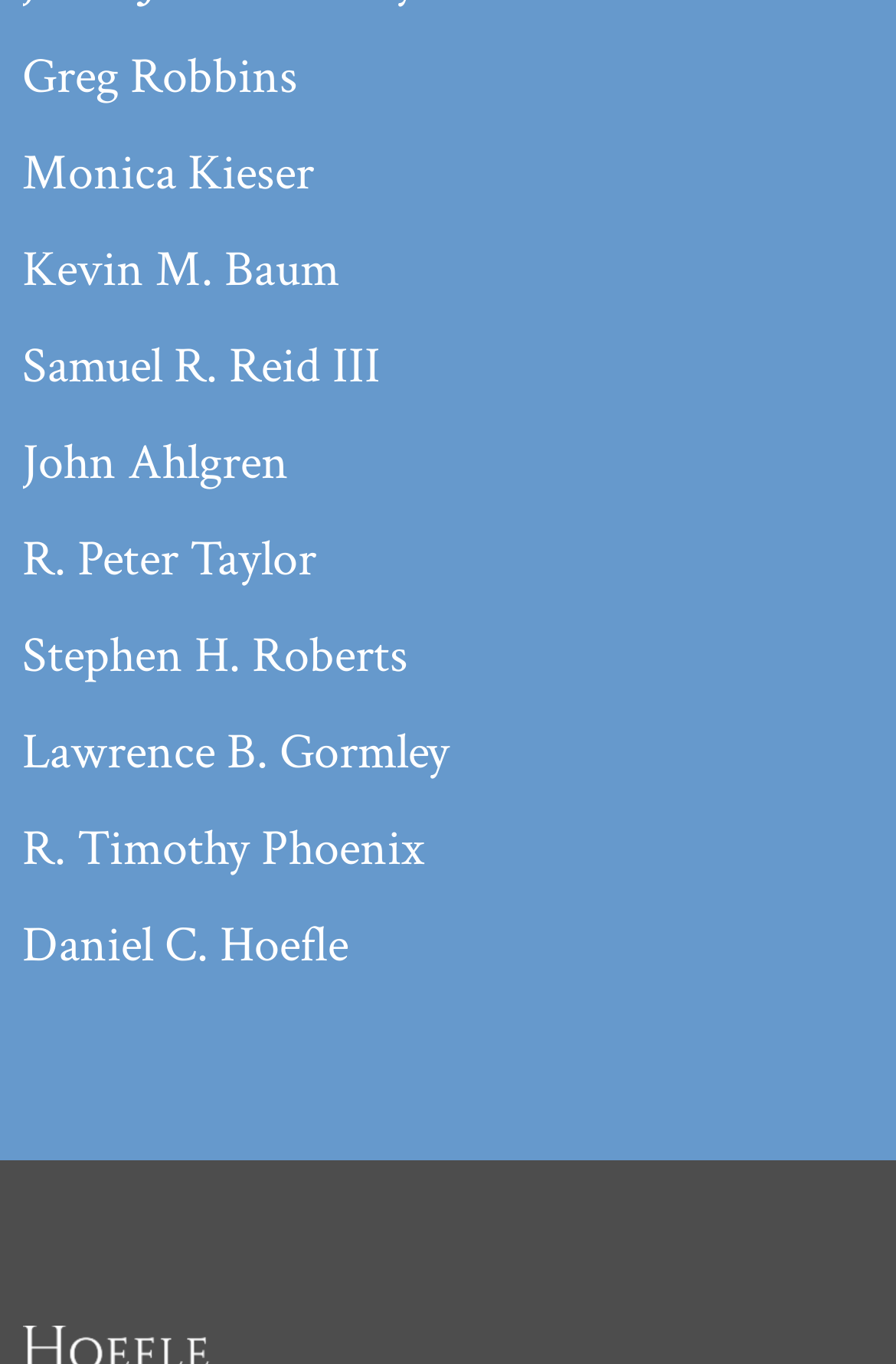Please mark the clickable region by giving the bounding box coordinates needed to complete this instruction: "go to Monica Kieser's profile".

[0.025, 0.093, 0.975, 0.163]